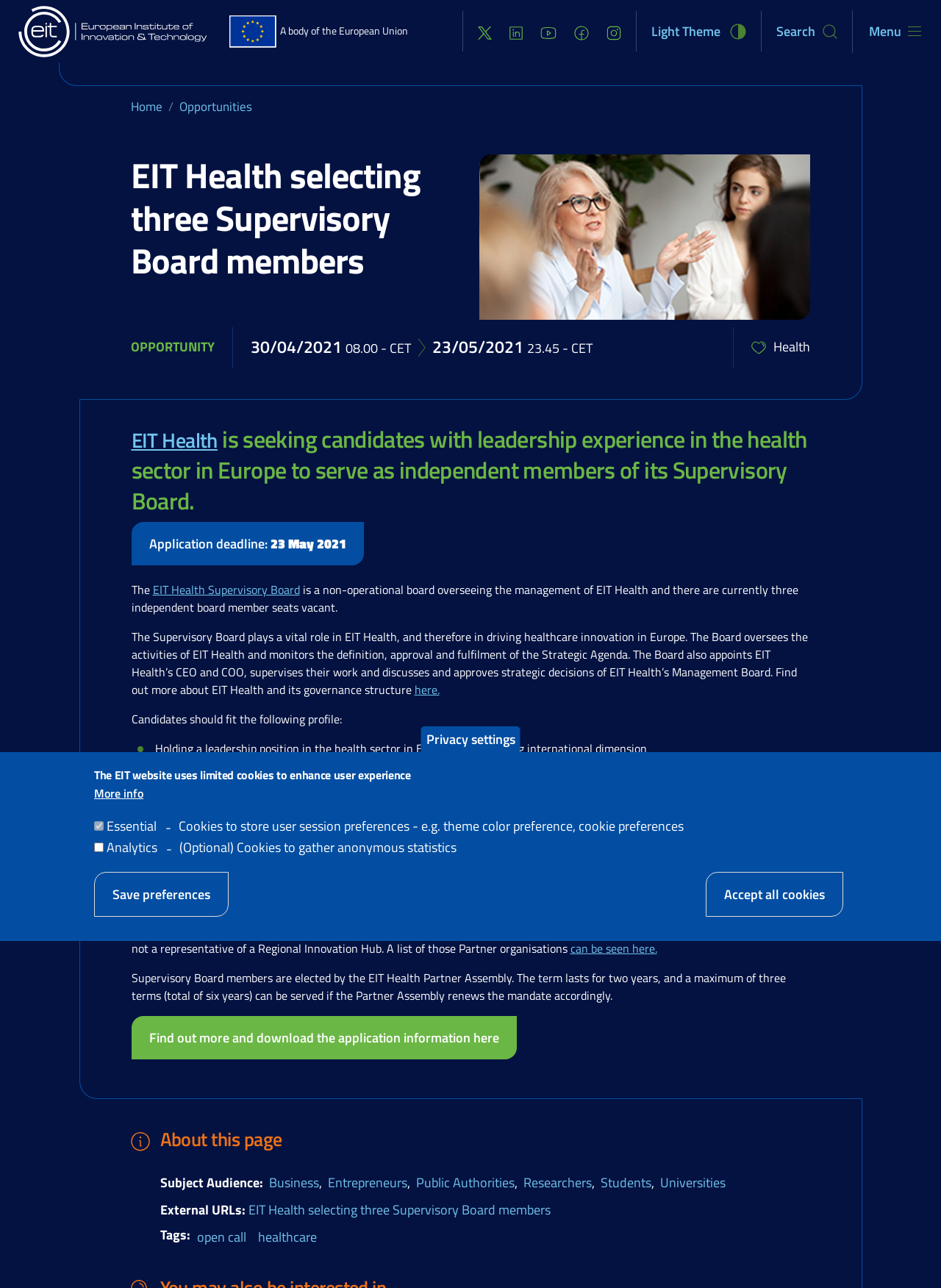Kindly determine the bounding box coordinates of the area that needs to be clicked to fulfill this instruction: "Learn more about EIT Health".

[0.44, 0.529, 0.467, 0.542]